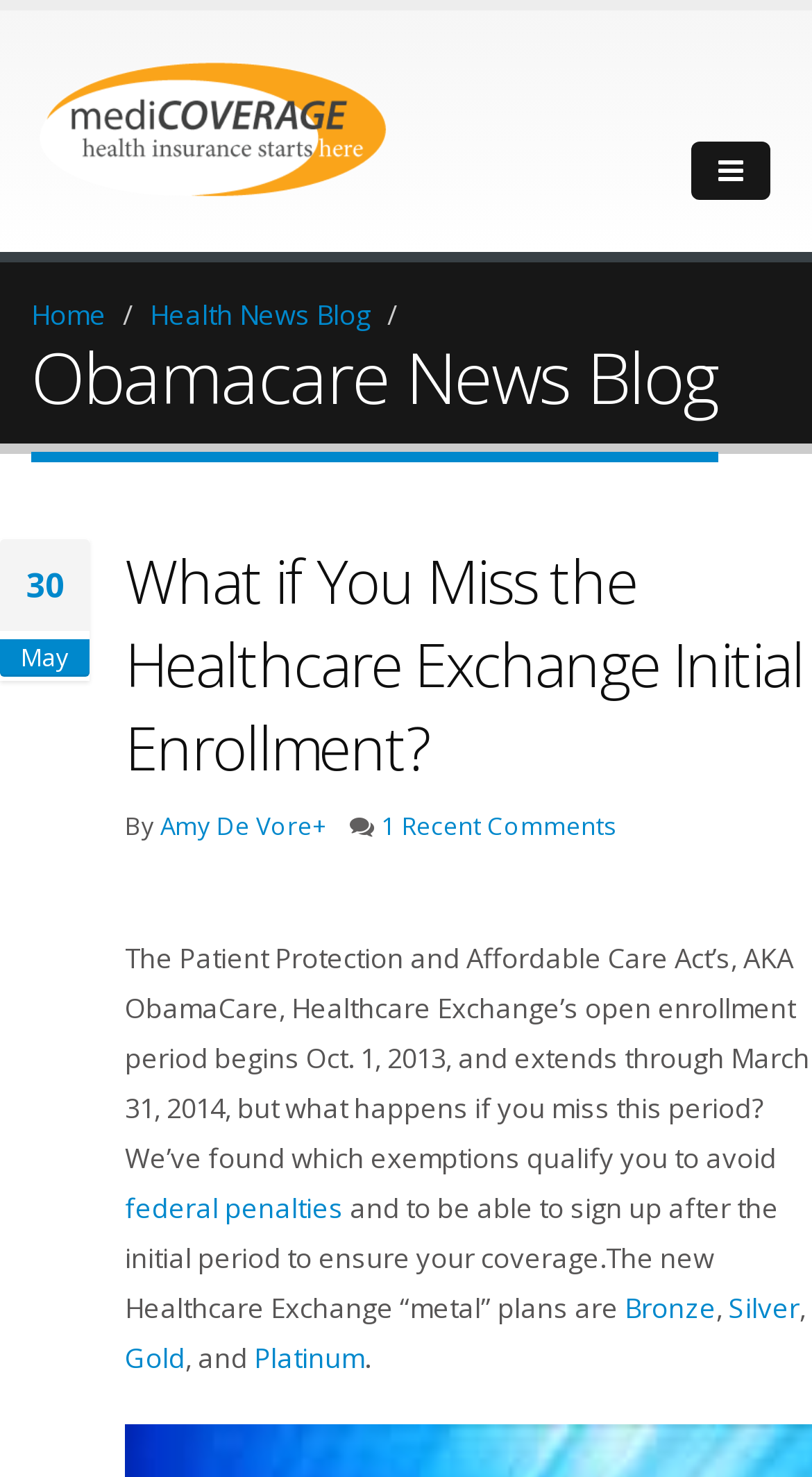Generate the text content of the main heading of the webpage.

Obamacare News Blog